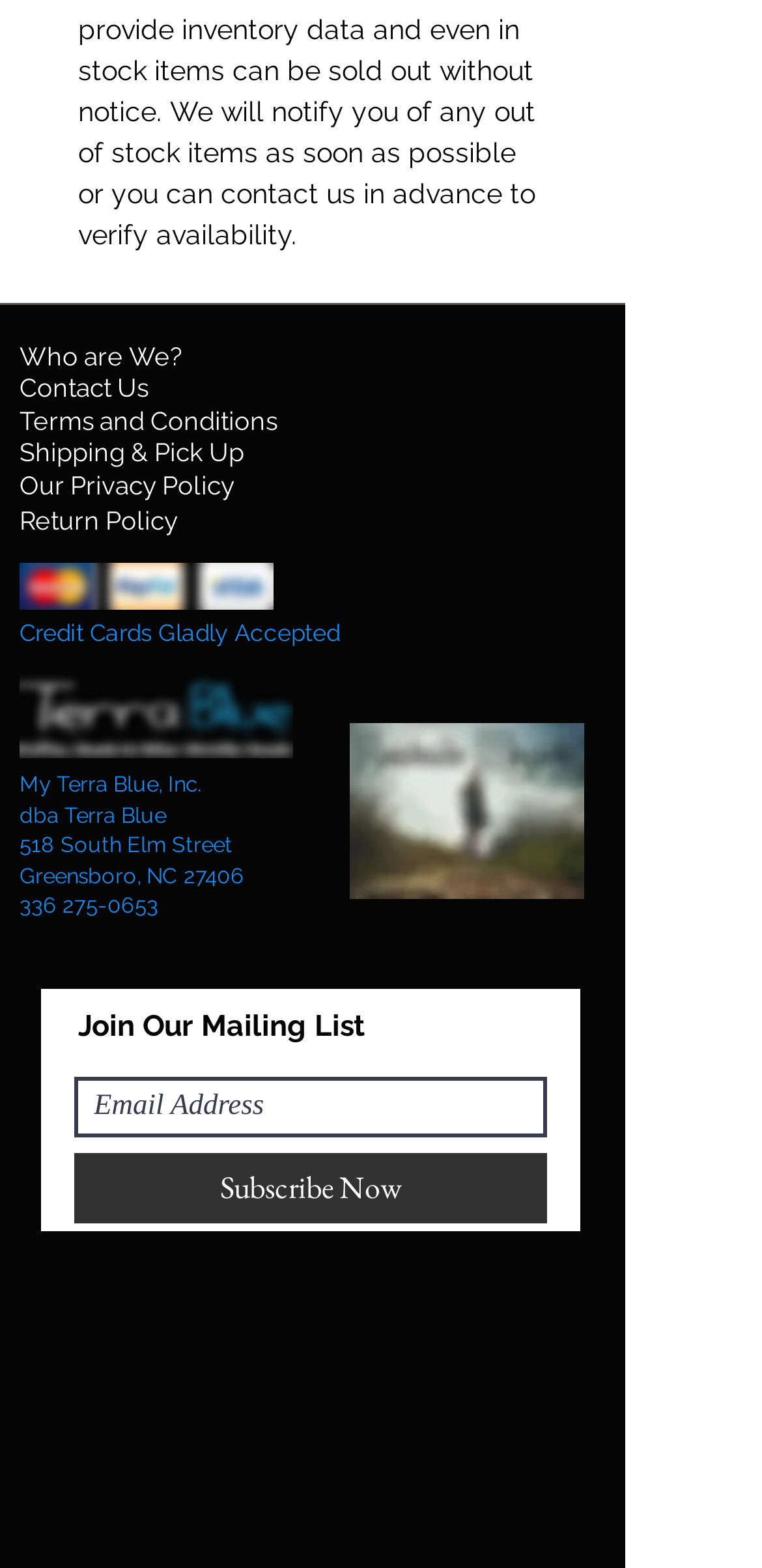Determine the bounding box coordinates for the UI element described. Format the coordinates as (top-left x, top-left y, bottom-right x, bottom-right y) and ensure all values are between 0 and 1. Element description: alt="DGI Byen"

None